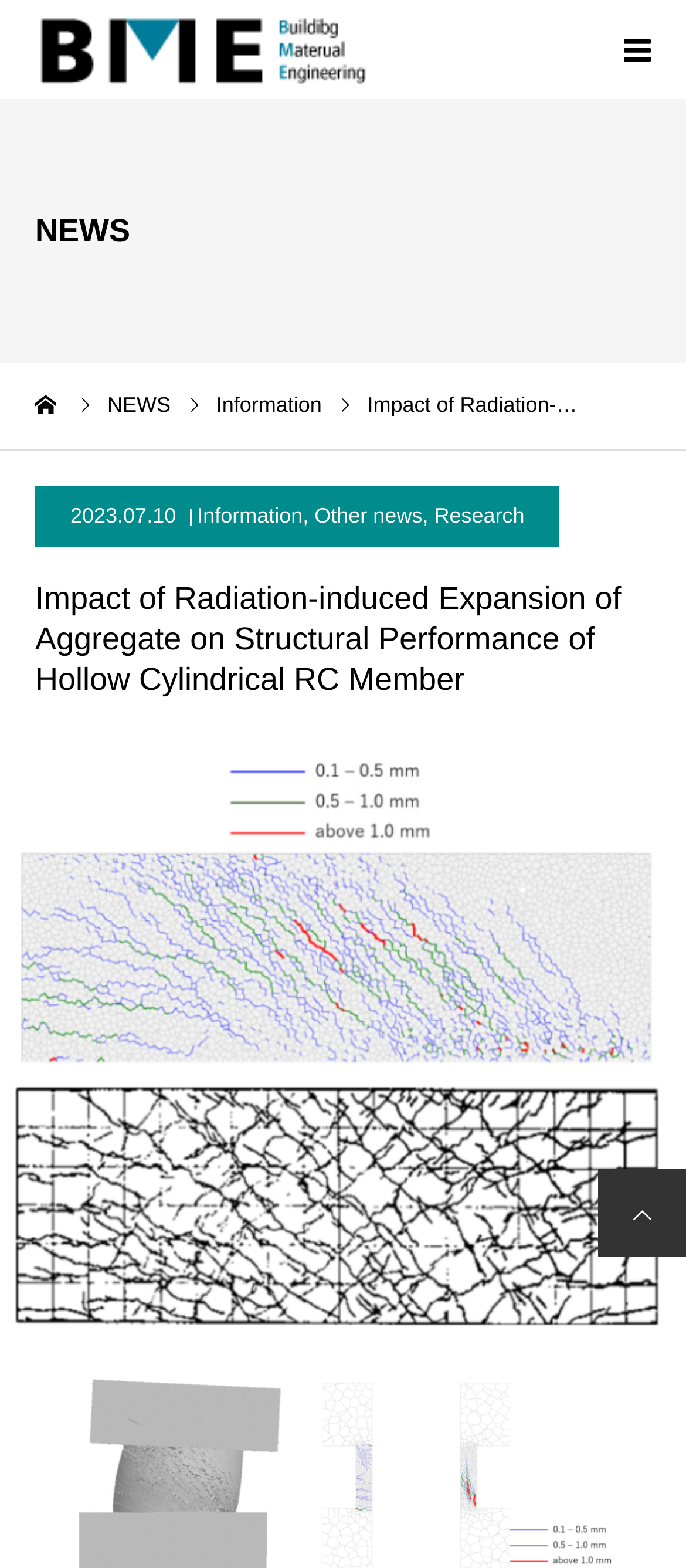Please analyze the image and provide a thorough answer to the question:
What is the language of the webpage?

The language of the webpage can be inferred from the link element containing the text 'English'. The language of the webpage is 'English', although there is also a link to switch to '日本語'.